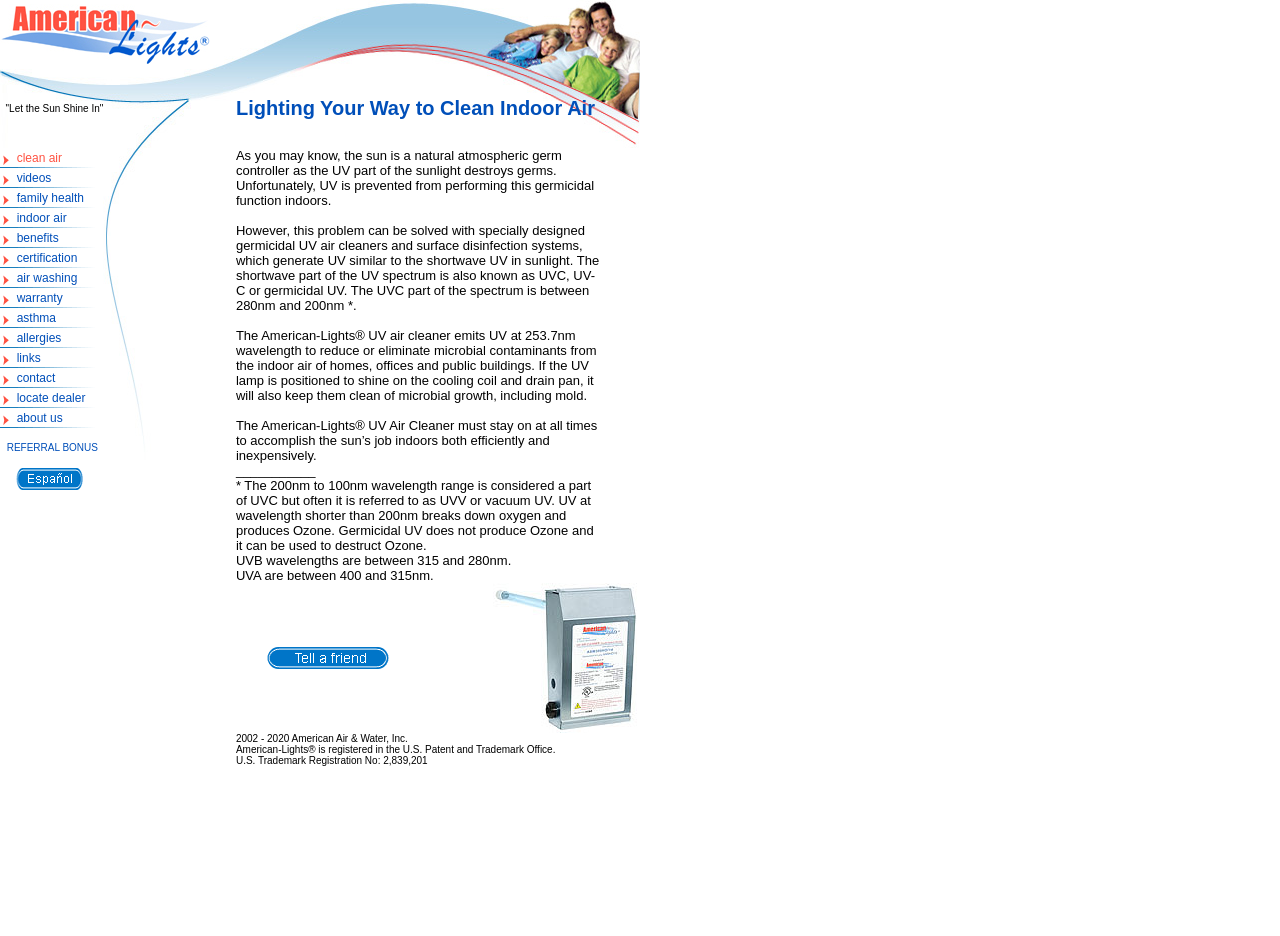Determine the bounding box coordinates of the clickable region to follow the instruction: "Switch to 'Español'".

[0.0, 0.514, 0.067, 0.529]